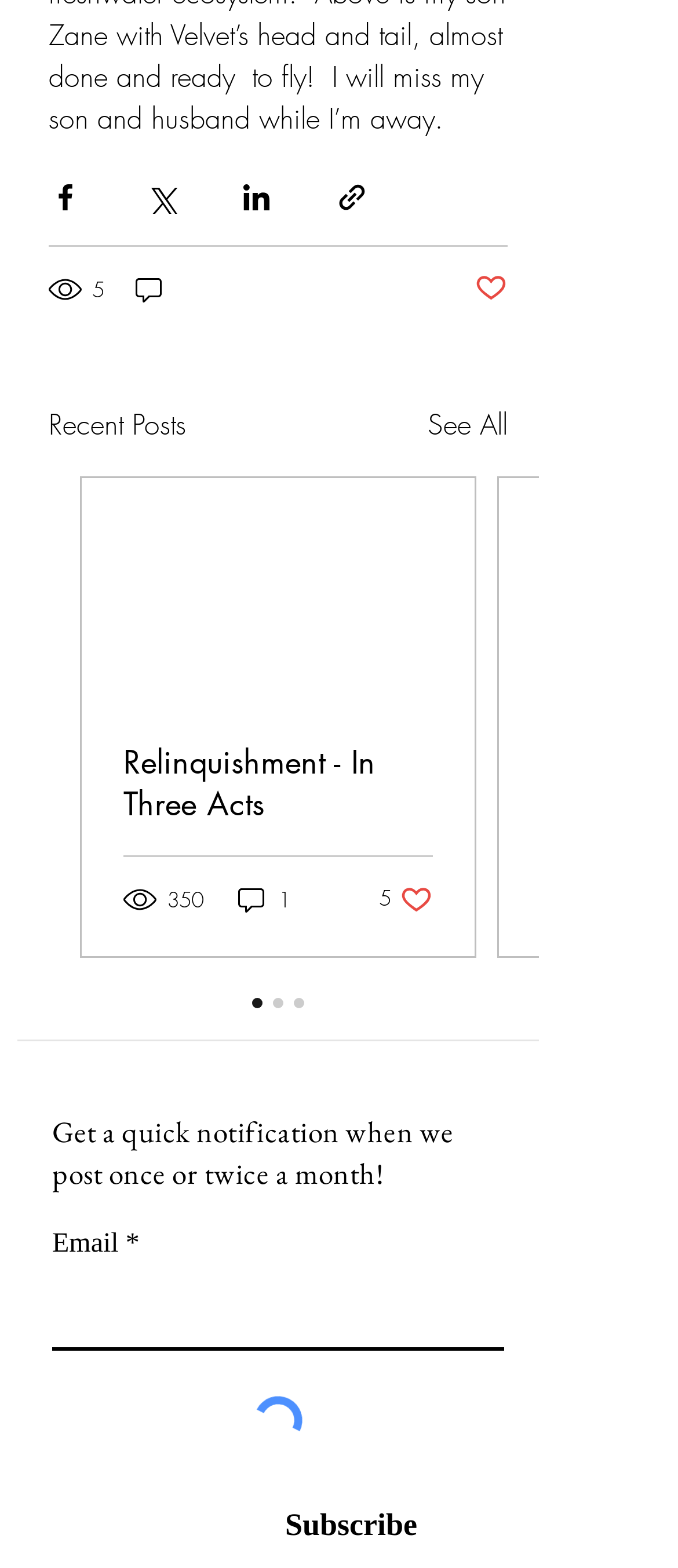Please provide the bounding box coordinates for the UI element as described: "Relinquishment - In Three Acts". The coordinates must be four floats between 0 and 1, represented as [left, top, right, bottom].

[0.182, 0.473, 0.638, 0.526]